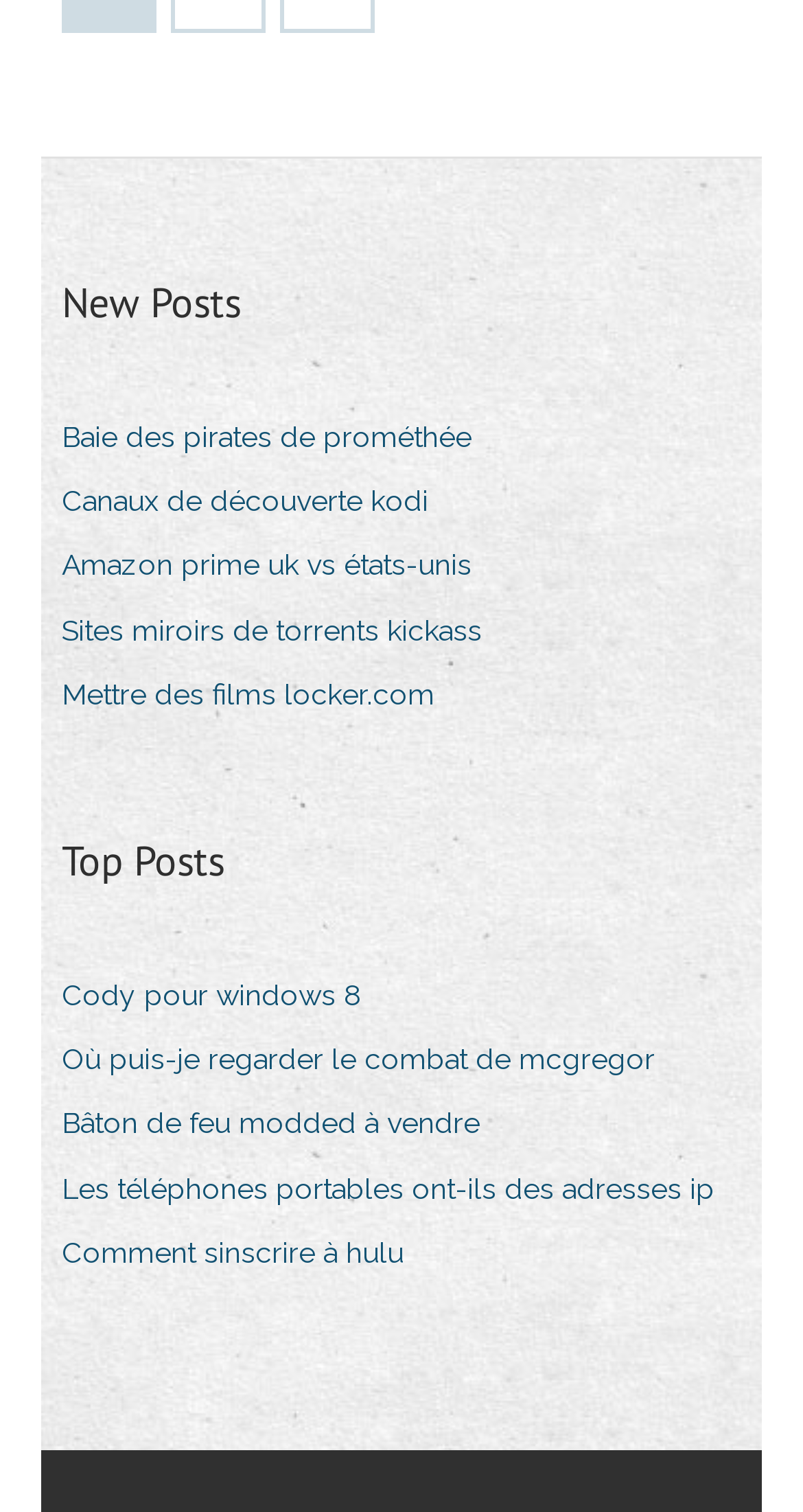Use a single word or phrase to answer the question: 
What is the title of the second category?

Top Posts